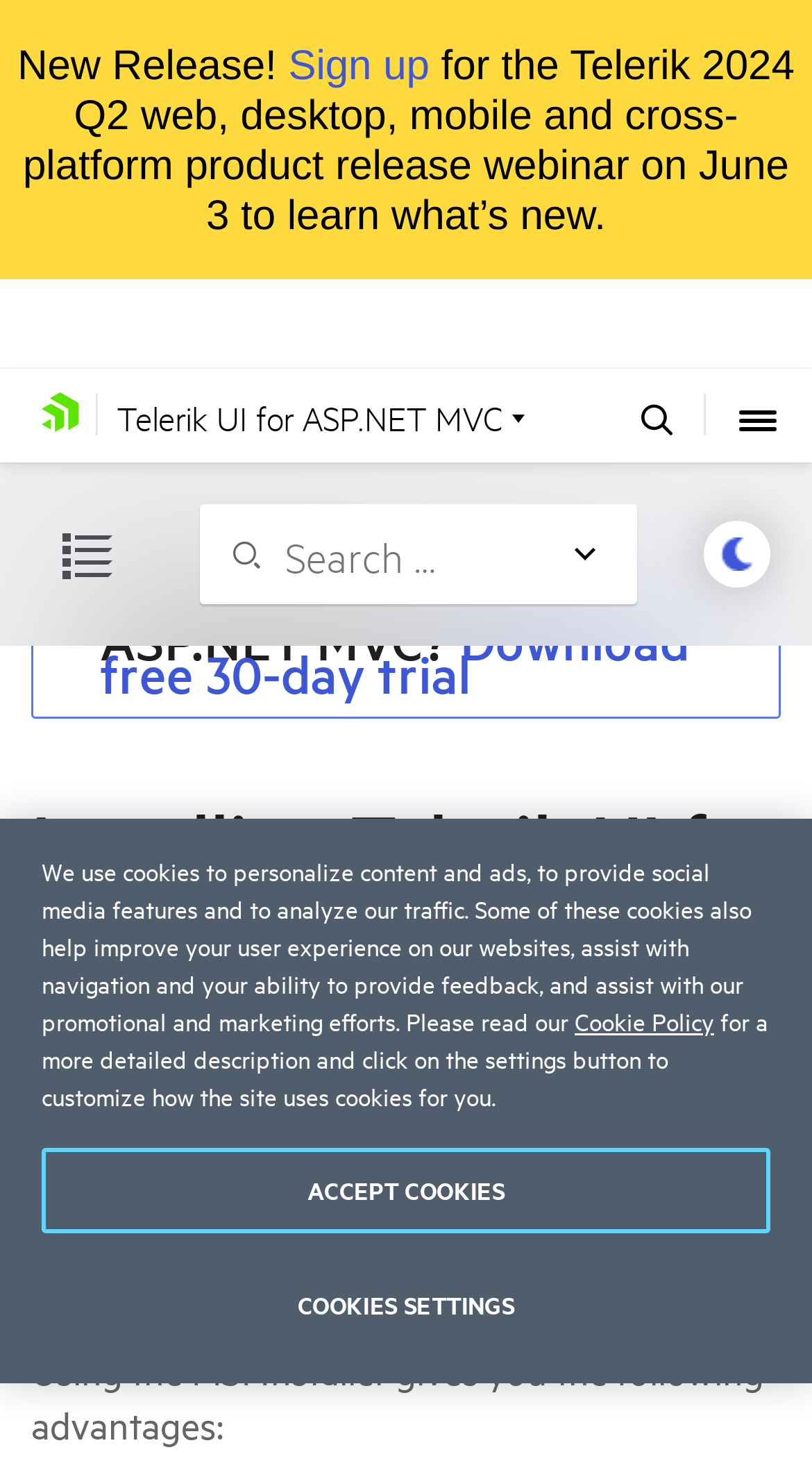Create an elaborate caption that covers all aspects of the webpage.

The webpage is about getting started with Telerik UI for ASP.NET MVC and installing the components with the Windows MSI Installer Package. 

At the top, there is a banner with a "New Release!" announcement, a "Sign up" link, and a description of an upcoming webinar. Below this, there is a navigation section with a "SKIP NAVIGATION" link, a "Go to Homepage" link with an image, and a "Product Navigation" button with the text "Telerik UI for ASP.NET MVC". 

To the right of the navigation section, there is a search bar with a magnifying glass icon and a "Search" link. Next to the search bar, there is a "Main Navigation" button with an image. 

Below the navigation and search sections, there is a menu link with a menu icon, an image, and a "Search …" textbox. There is also an "Installation" link and a section with text "New to Telerik UI for ASP.NET MVC?" followed by a "Download free 30-day trial" link. 

The main content of the page is an article about installing Telerik UI for ASP.NET MVC with the MSI Installer for Windows. The article has a heading, a brief description, and a list of advantages of using the MSI Installer. 

At the bottom of the page, there is a "Cookie banner" section with a "Privacy" alert dialog. The dialog describes the use of cookies on the website and provides links to the "Cookie Policy" and buttons to customize or accept cookies.